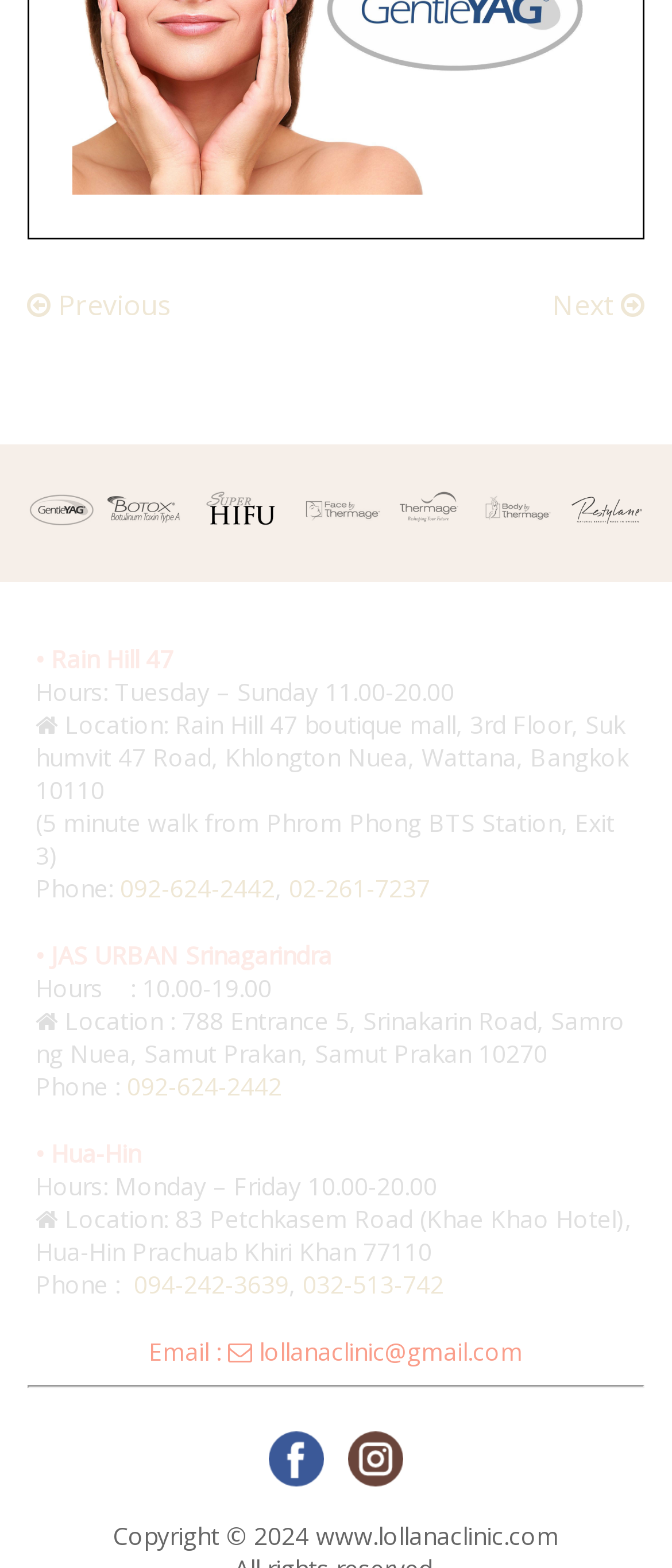Identify the bounding box coordinates of the area you need to click to perform the following instruction: "Click on the 'Copyright © 2024 www.lollanaclinic.com' link".

[0.168, 0.969, 0.832, 0.989]